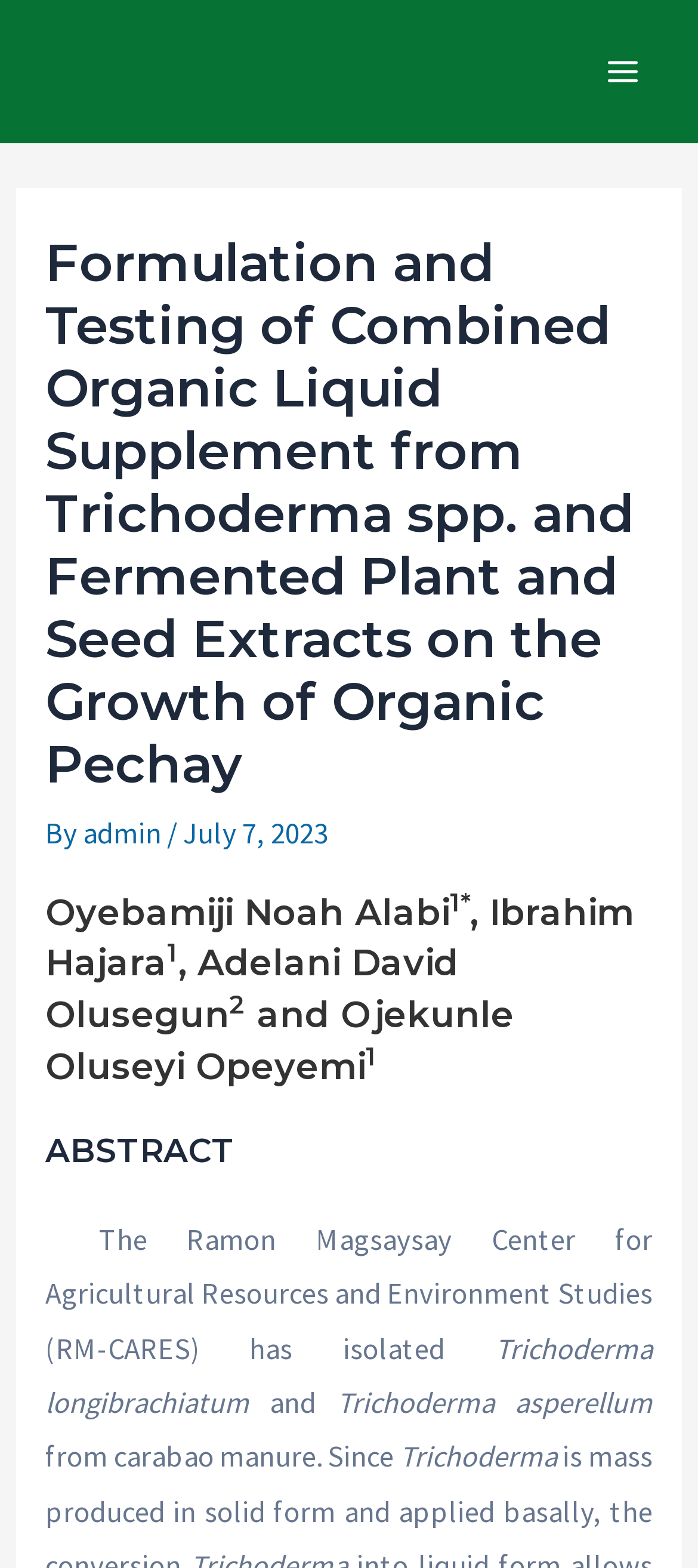What is the date of the article?
Please describe in detail the information shown in the image to answer the question.

The date of the article is mentioned below the author names, which is July 7, 2023.